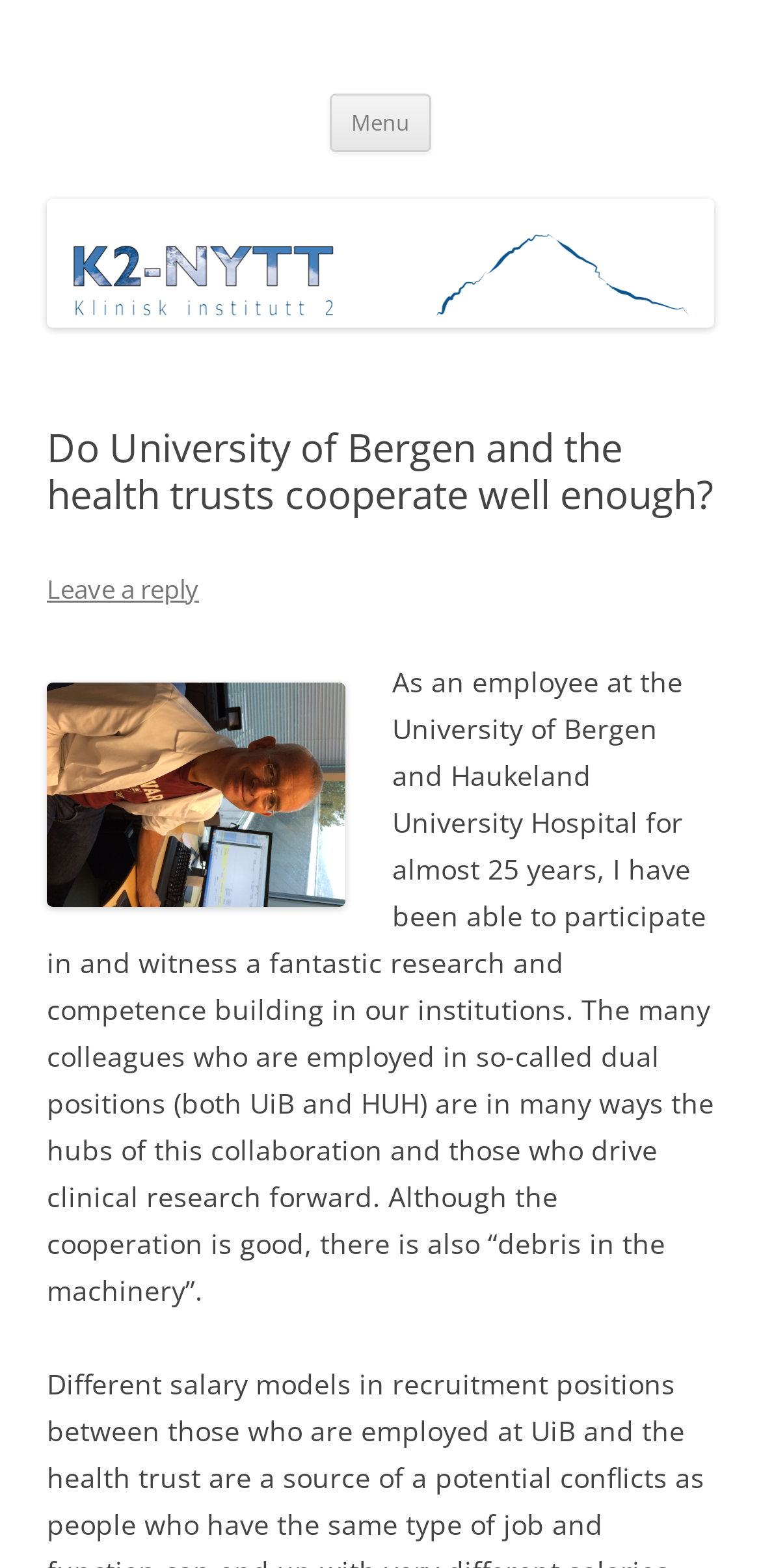Determine the bounding box for the described HTML element: "Leave a reply". Ensure the coordinates are four float numbers between 0 and 1 in the format [left, top, right, bottom].

[0.062, 0.364, 0.262, 0.387]